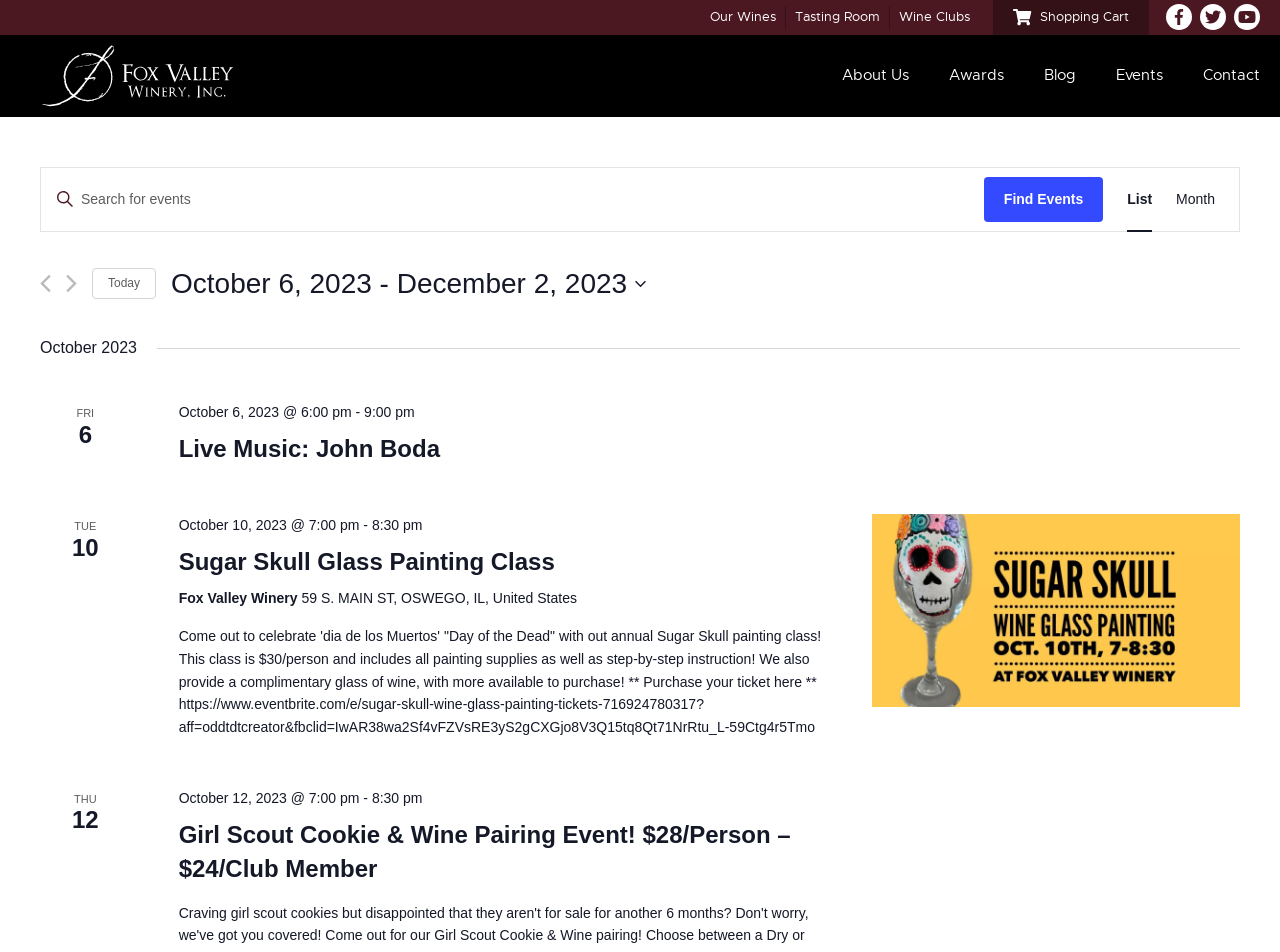Offer an extensive depiction of the webpage and its key elements.

This webpage is about past events from September 9, 2023, to March 22, and it appears to be the third page of the Fox Valley Winery's event listing. At the top, there are several links to navigate to different sections of the website, including "Our Wines", "Tasting Room", "Wine Clubs", and social media links. 

Below the navigation links, there is a search bar with a button to "Find Events" and a dropdown menu to select a date. The date selection feature is accompanied by a calendar icon and a text input field. 

The main content of the page is divided into three sections, each representing a different event. The first event is "Live Music: John Boda" on October 6, 2023, from 6:00 pm to 9:00 pm. The second event is "Sugar Skull Glass Painting Class" on October 10, 2023, from 7:00 pm to 8:30 pm. The third event is "Girl Scout Cookie & Wine Pairing Event!" on October 12, 2023, from 7:00 pm to 8:30 pm. Each event section includes the event title, date, time, and a brief description. The "Sugar Skull Glass Painting Class" event also includes an image and a detailed description of the event.

At the bottom of the page, there are links to navigate to previous and next events.